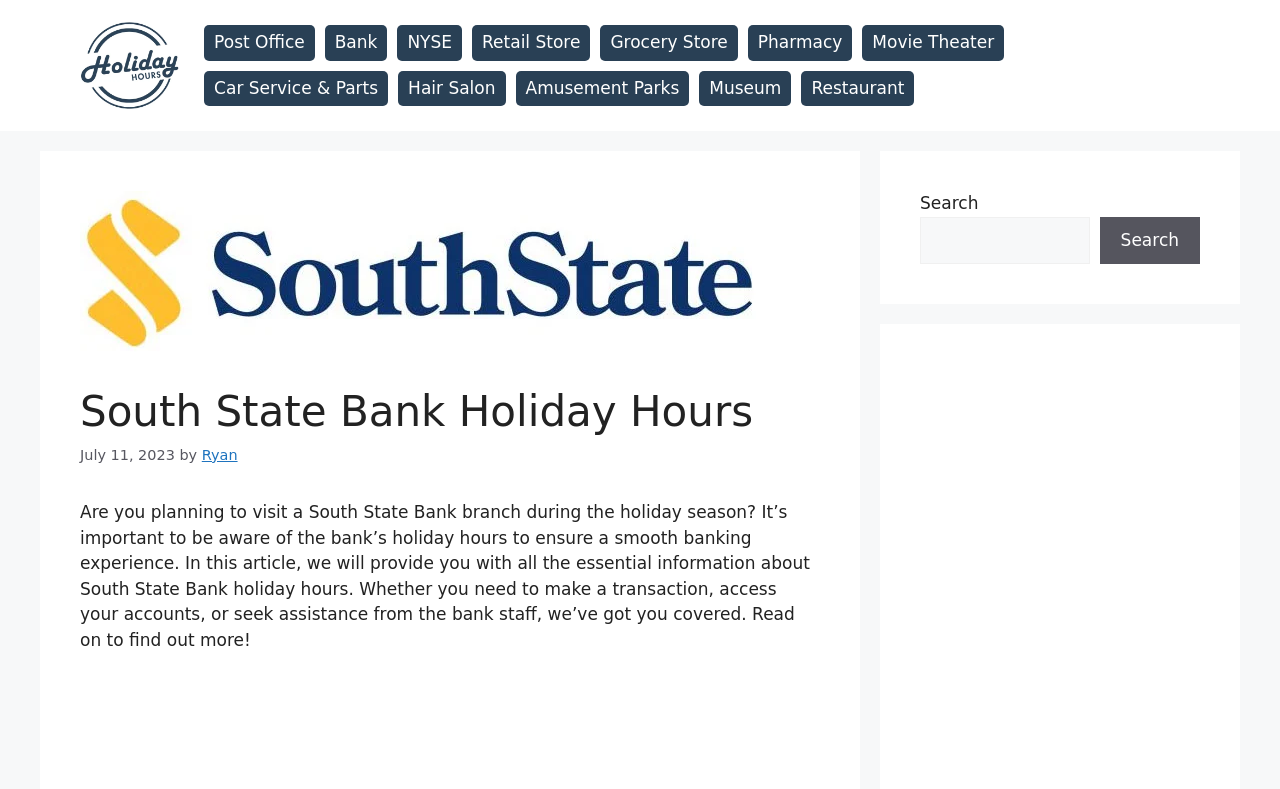Find the bounding box coordinates for the UI element whose description is: "Amusement Parks". The coordinates should be four float numbers between 0 and 1, in the format [left, top, right, bottom].

[0.403, 0.089, 0.539, 0.134]